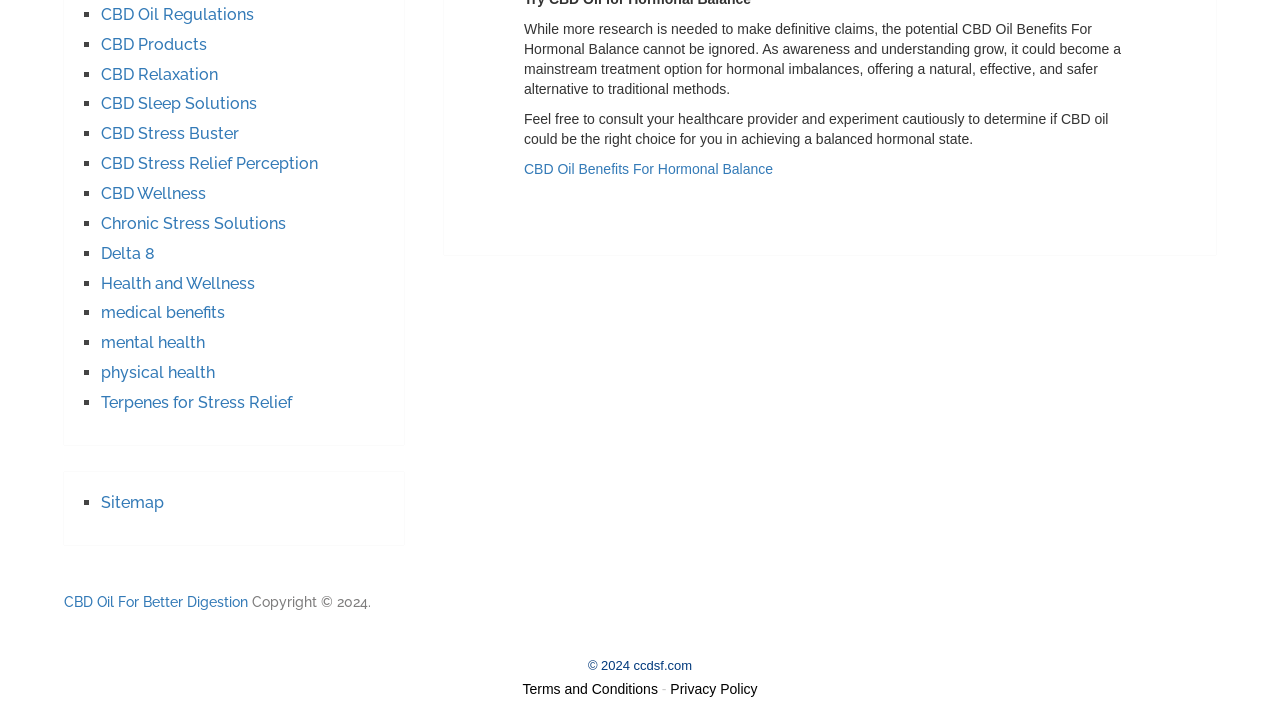Given the webpage screenshot and the description, determine the bounding box coordinates (top-left x, top-left y, bottom-right x, bottom-right y) that define the location of the UI element matching this description: CBD Oil For Better Digestion

[0.05, 0.837, 0.194, 0.86]